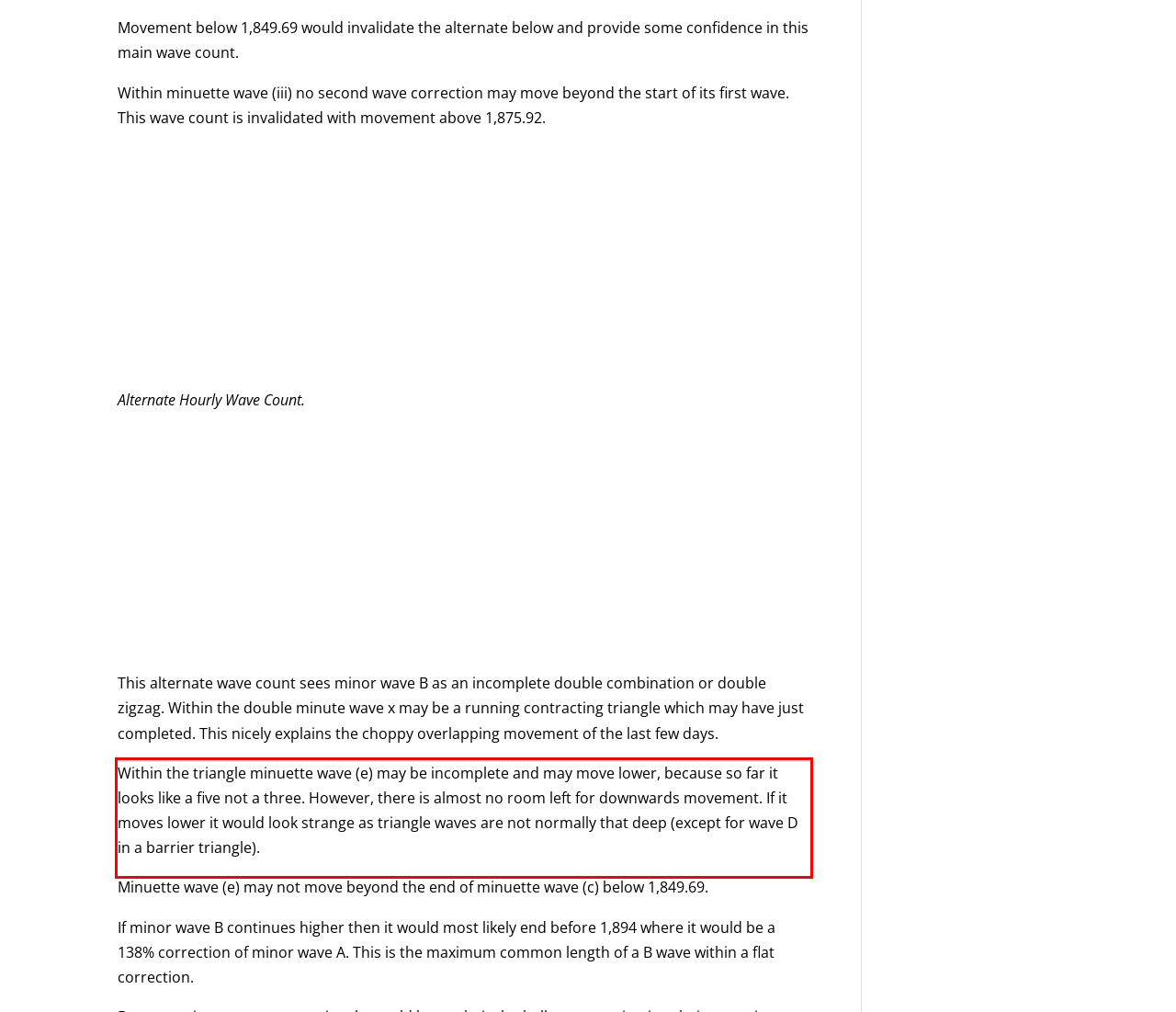Given the screenshot of a webpage, identify the red rectangle bounding box and recognize the text content inside it, generating the extracted text.

Within the triangle minuette wave (e) may be incomplete and may move lower, because so far it looks like a five not a three. However, there is almost no room left for downwards movement. If it moves lower it would look strange as triangle waves are not normally that deep (except for wave D in a barrier triangle).